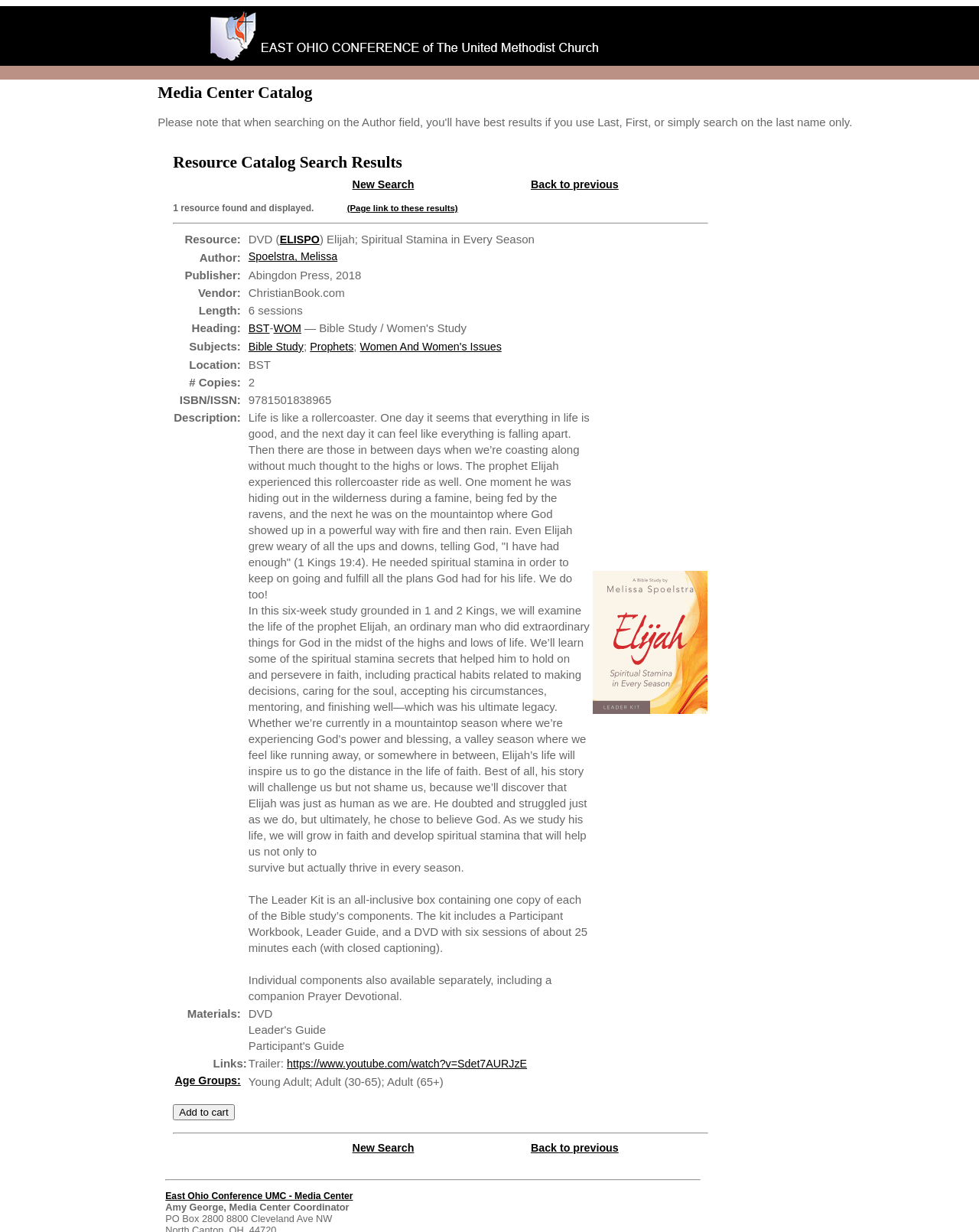Provide a one-word or short-phrase response to the question:
What is the title of the resource?

DVD (ELISPO) Elijah; Spiritual Stamina in Every Season